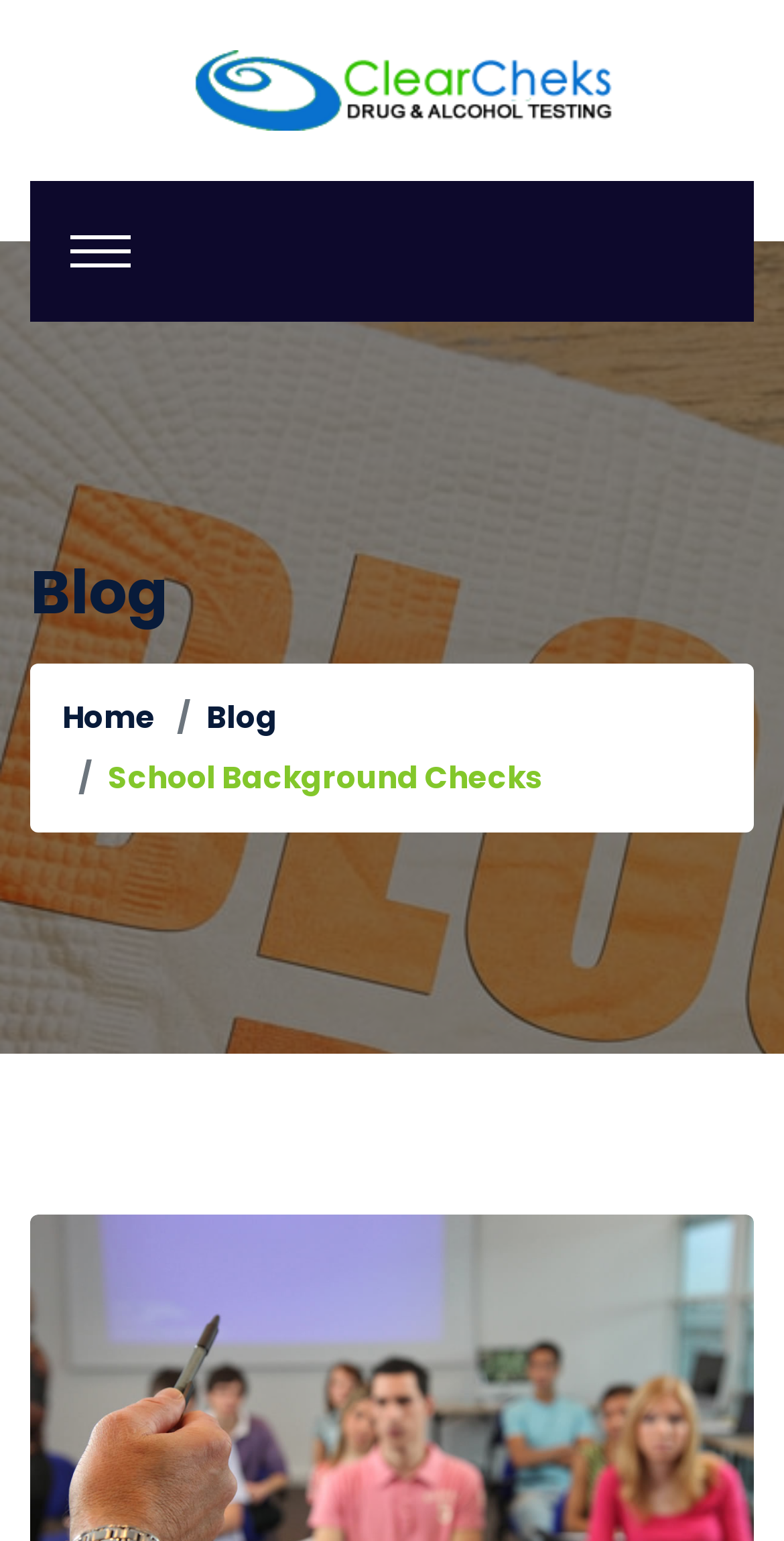How many links are in the breadcrumb navigation?
Based on the screenshot, provide your answer in one word or phrase.

2